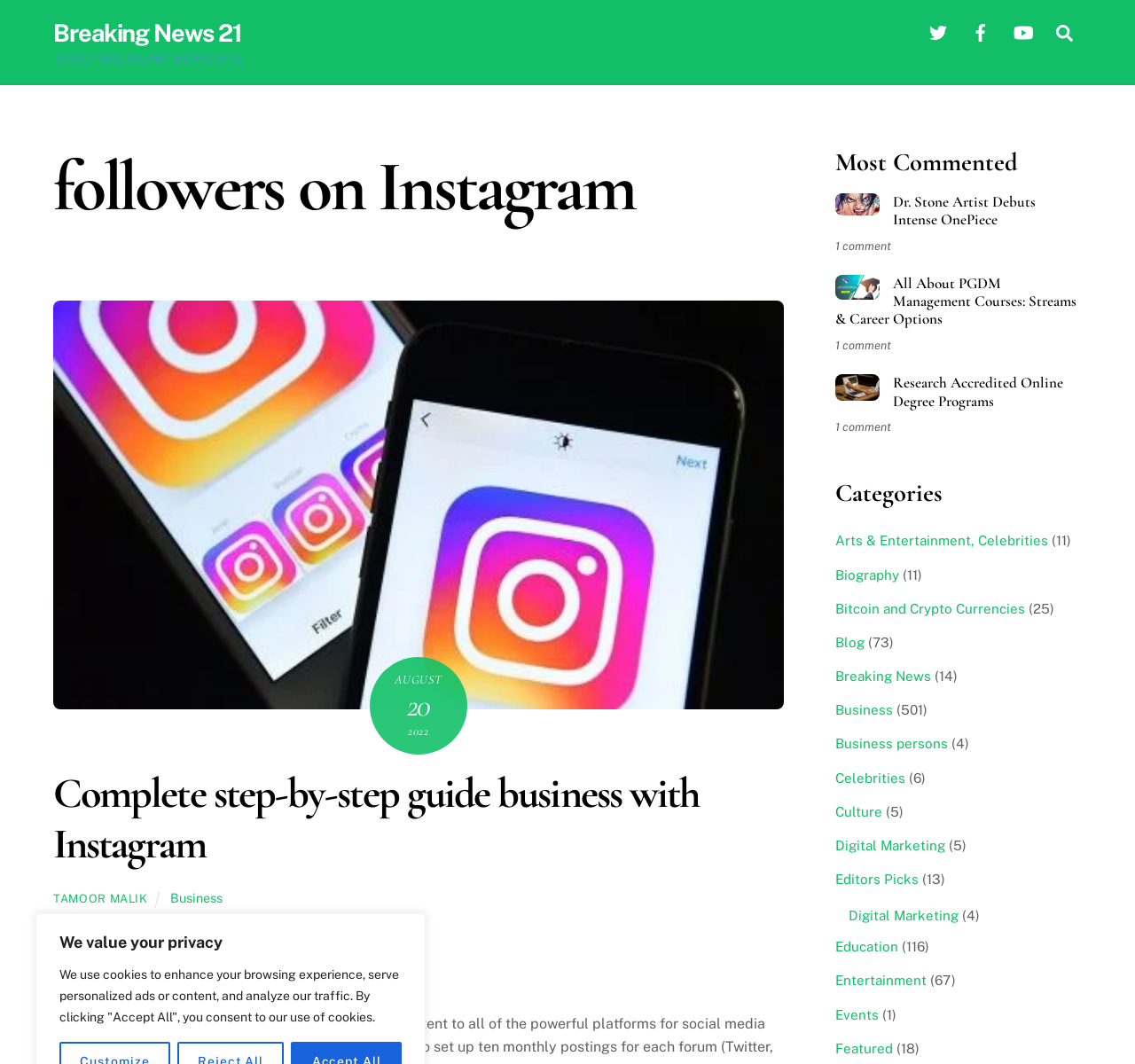Give a one-word or one-phrase response to the question:
What is the purpose of the search function on the website?

To search for content